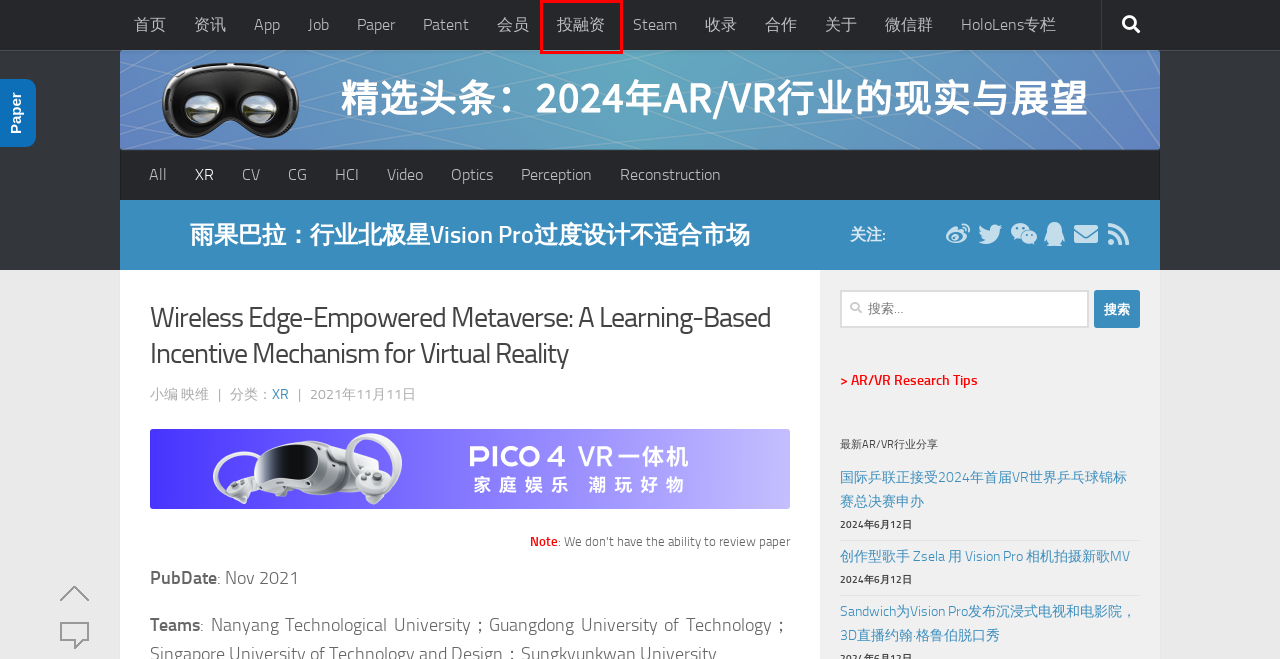Consider the screenshot of a webpage with a red bounding box and select the webpage description that best describes the new page that appears after clicking the element inside the red box. Here are the candidates:
A. 收录申请 - 映维网
B. Perception 归档 - Nweon Paper
C. 国际乒联正接受2024年首届VR世界乒乓球锦标赛总决赛申办 - 映维网资讯
D. 映维网合作服务介绍 - 映维网
E. 创作型歌手 Zsela 用 Vision Pro 相机拍摄新歌MV - 映维网资讯
F. 映维网资讯 - 影响力虚拟现实（VR）、增强现实（AR）、混合现实（MR）产业信息数据平台
G. AR-VR-MR行业风险资本投资概览 - 映维网
H. 在线用户统计实时更新——Steam平台VR游戏应用 - 映维网

G